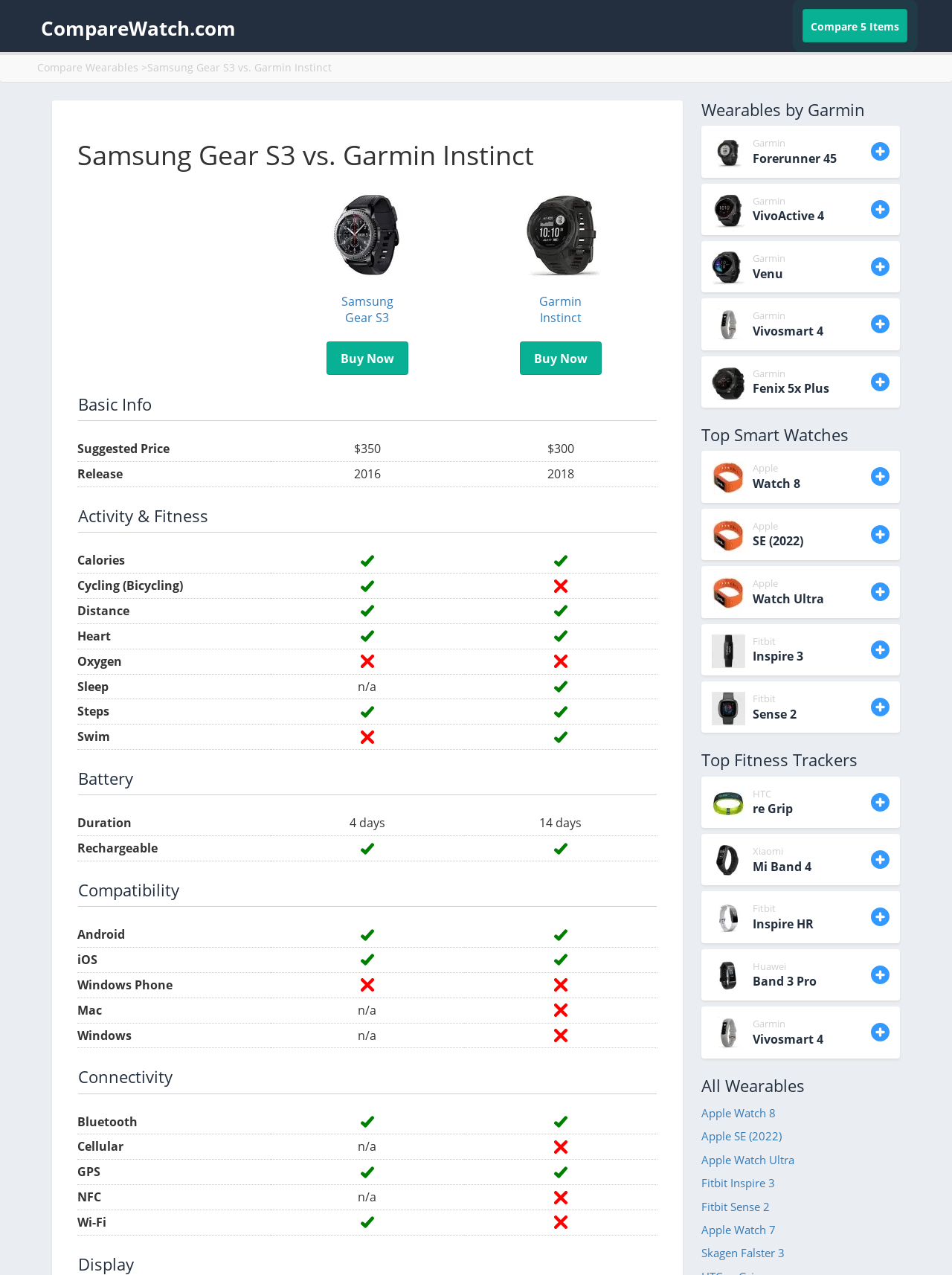Find the bounding box of the element with the following description: "title="Compare Instinct"". The coordinates must be four float numbers between 0 and 1, formatted as [left, top, right, bottom].

[0.488, 0.14, 0.689, 0.228]